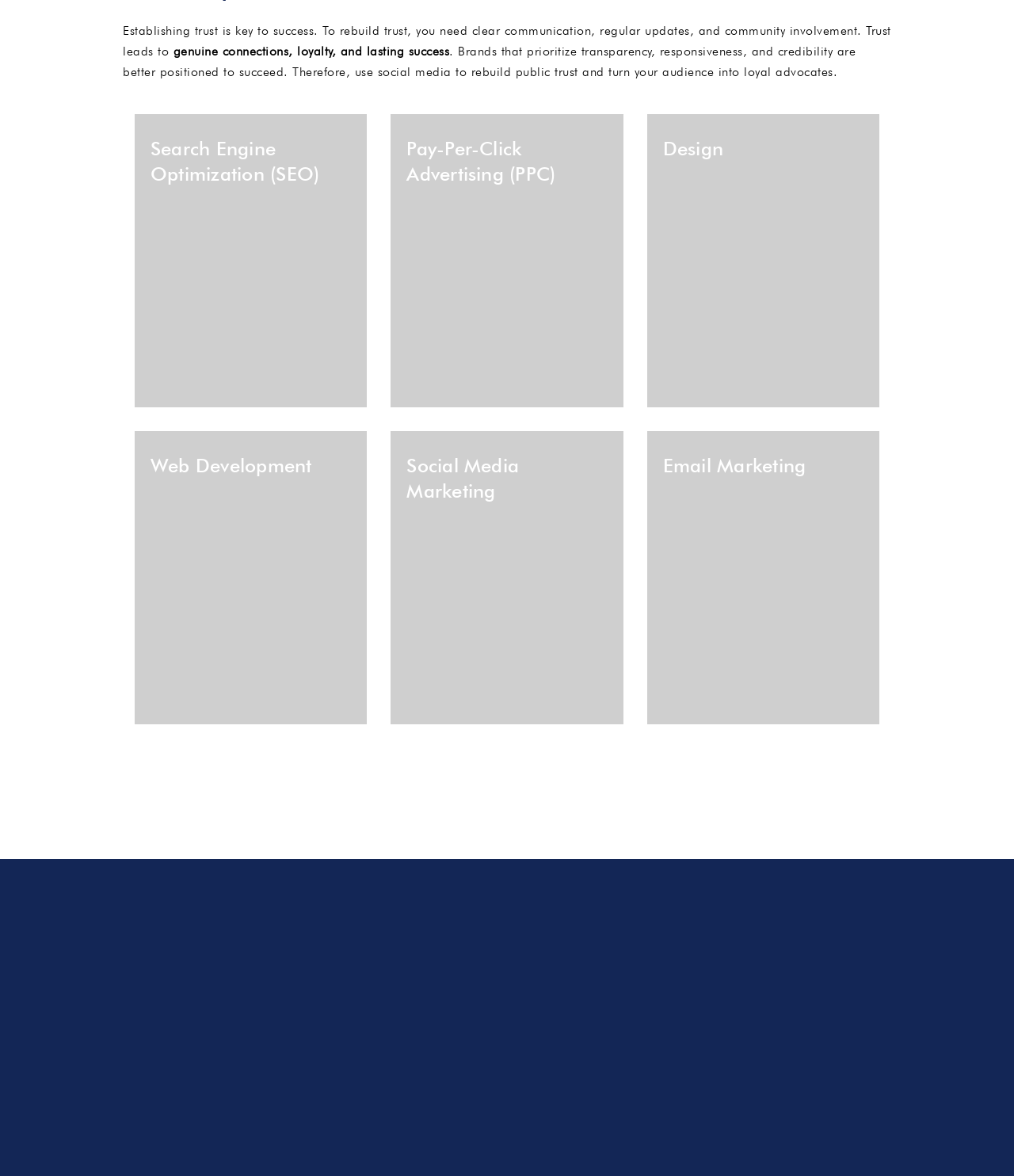Find the bounding box coordinates for the element that must be clicked to complete the instruction: "Click on Search Engine Optimization (SEO)". The coordinates should be four float numbers between 0 and 1, indicated as [left, top, right, bottom].

[0.133, 0.097, 0.362, 0.346]